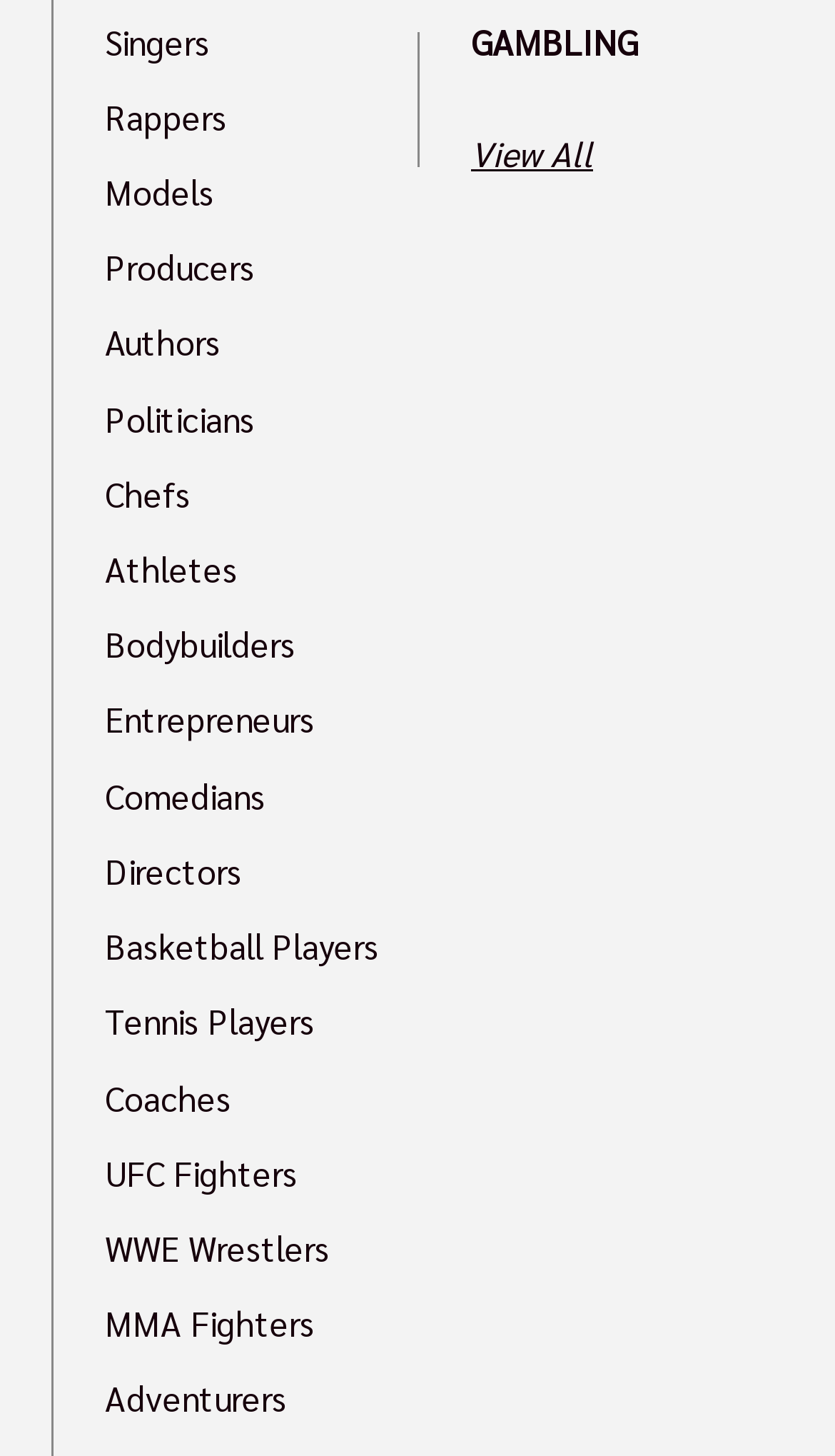Given the description: "Basketball Players", determine the bounding box coordinates of the UI element. The coordinates should be formatted as four float numbers between 0 and 1, [left, top, right, bottom].

[0.126, 0.643, 0.5, 0.66]